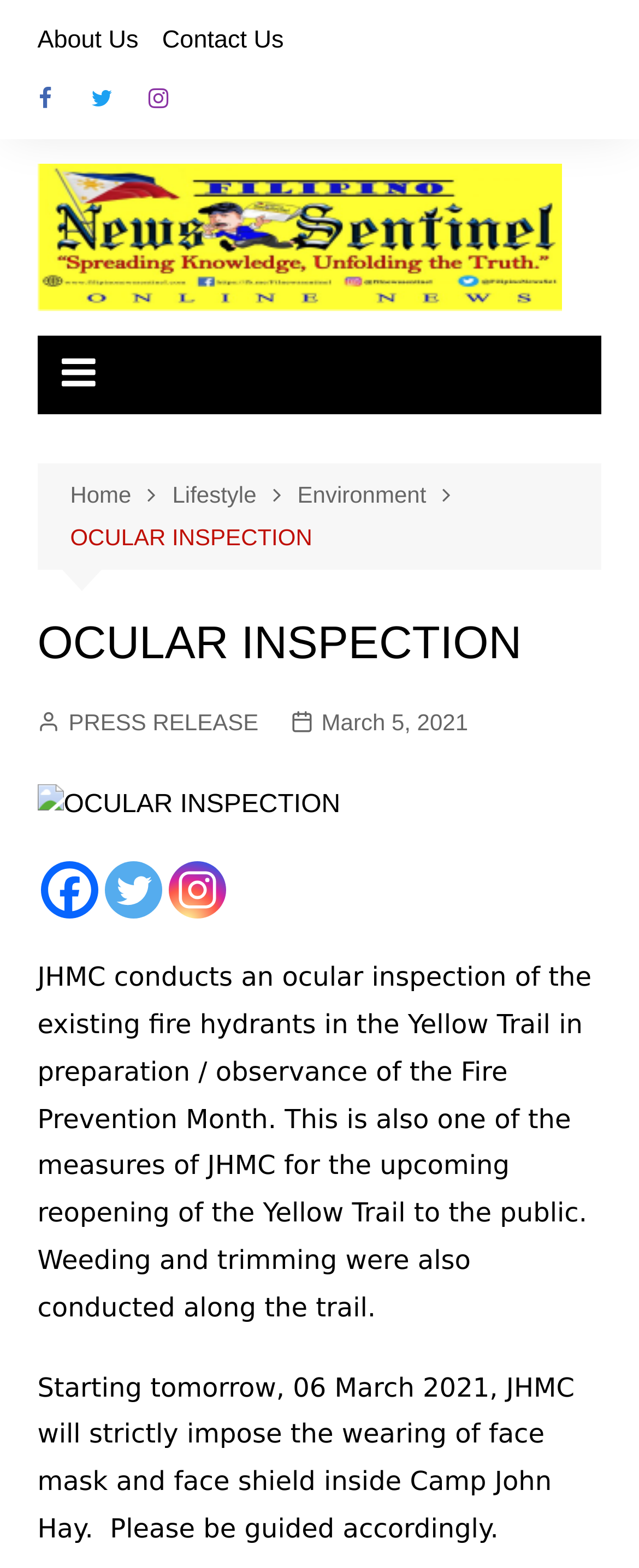Find the bounding box coordinates of the clickable region needed to perform the following instruction: "Check the breadcrumbs". The coordinates should be provided as four float numbers between 0 and 1, i.e., [left, top, right, bottom].

[0.11, 0.303, 0.89, 0.356]